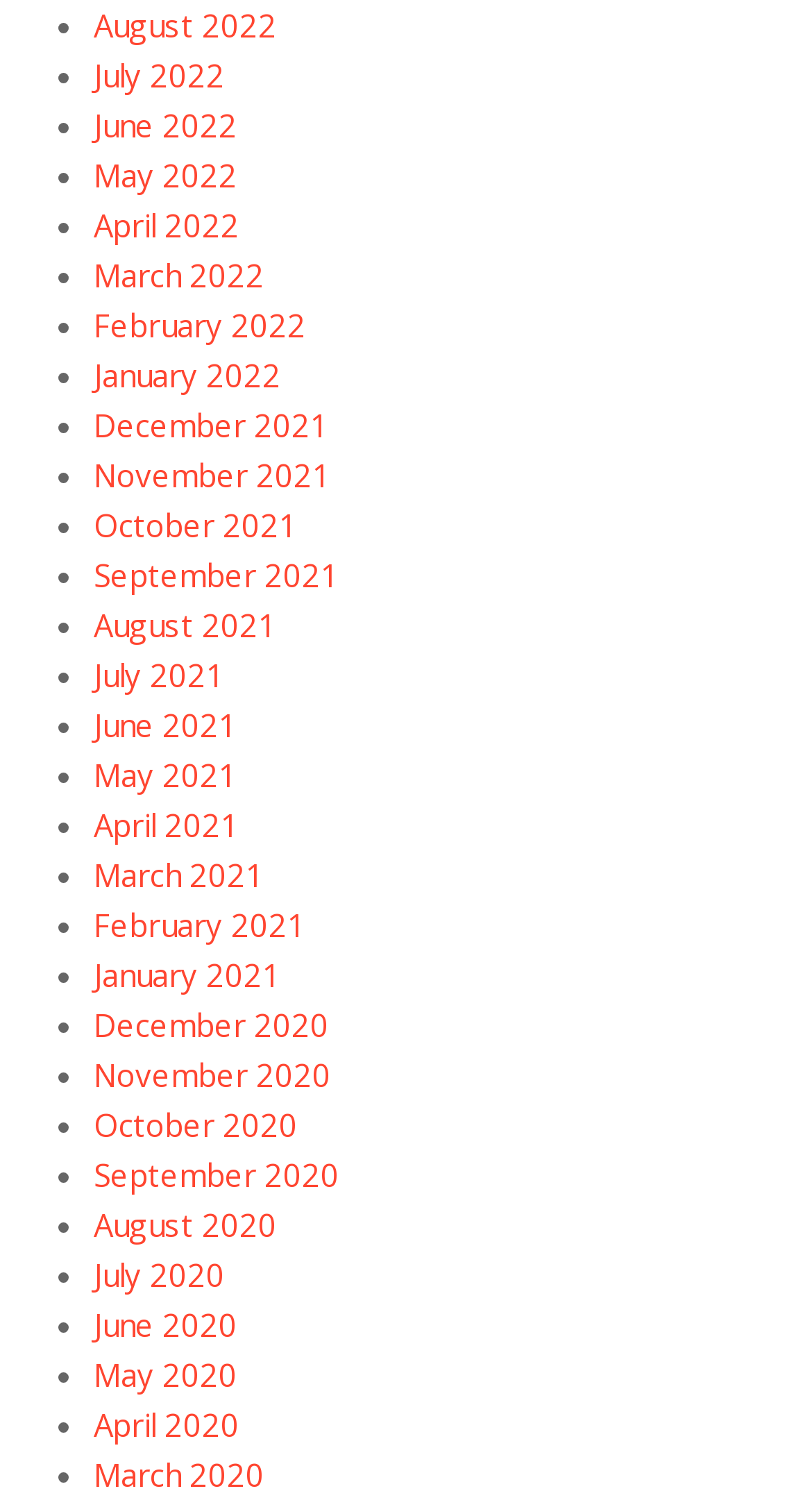Answer the question with a brief word or phrase:
What is the format of the month links?

Month YYYY